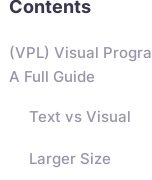Answer the question using only a single word or phrase: 
What advantage does visual programming have according to the surrounding text?

Simplifies the learning process